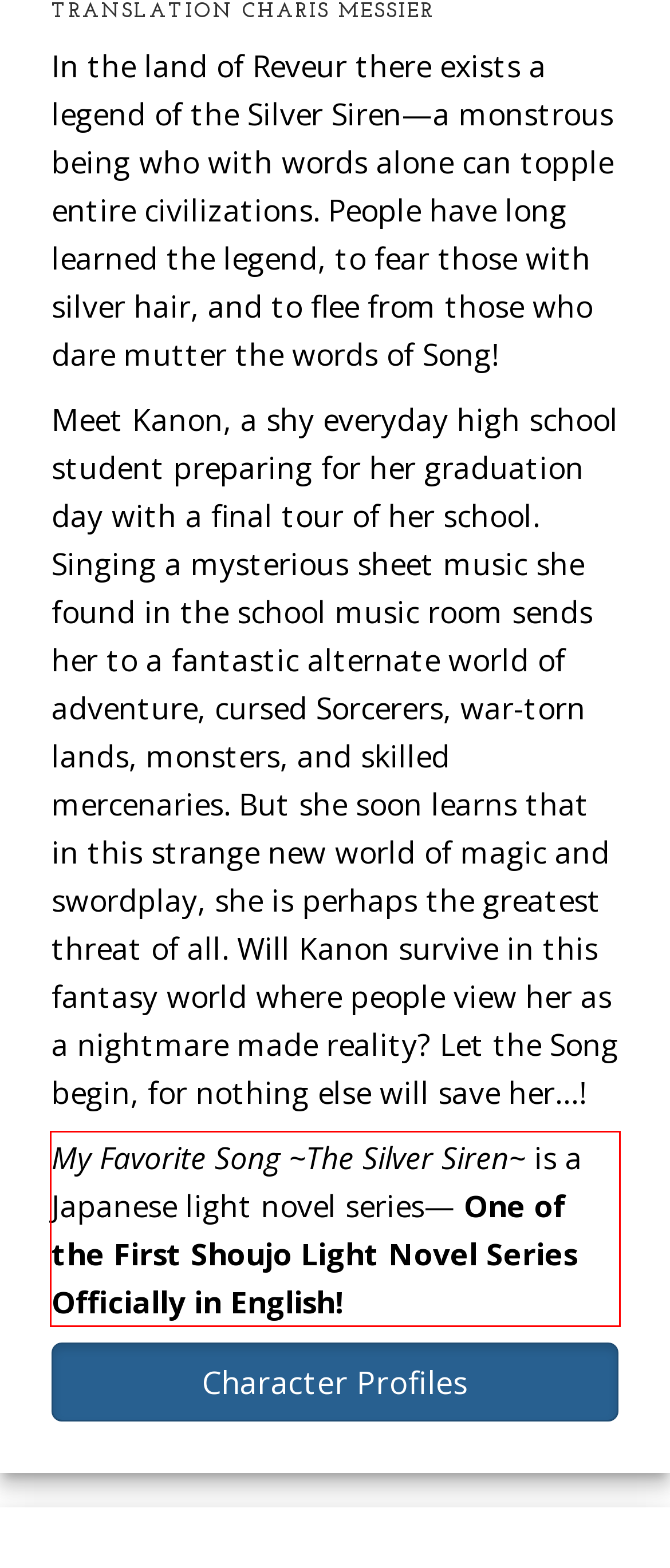You are provided with a screenshot of a webpage that includes a red bounding box. Extract and generate the text content found within the red bounding box.

My Favorite Song ~The Silver Siren~ is a Japanese light novel series— One of the First Shoujo Light Novel Series Officially in English!